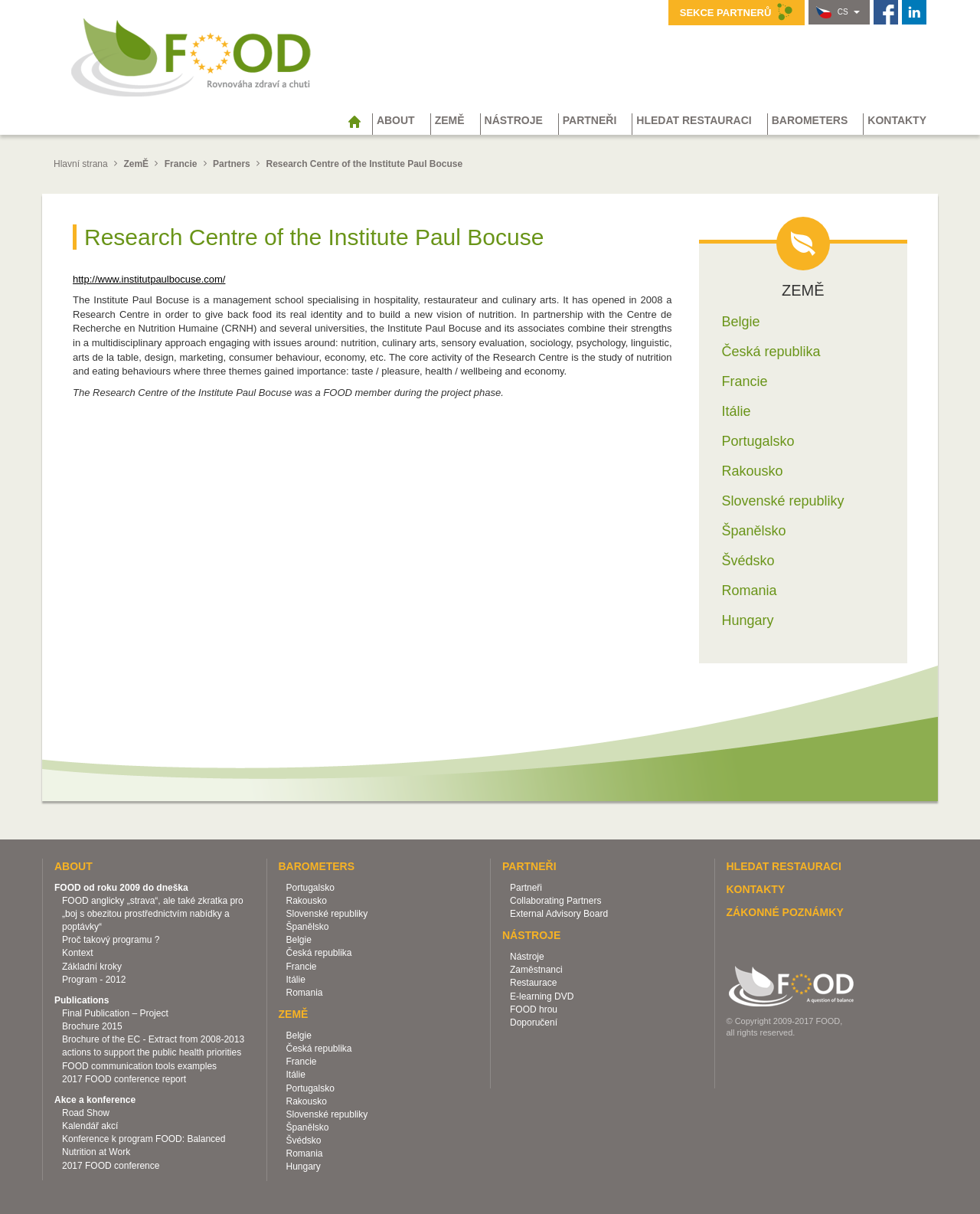Pinpoint the bounding box coordinates of the clickable area needed to execute the instruction: "Explore the ZEMĚ section". The coordinates should be specified as four float numbers between 0 and 1, i.e., [left, top, right, bottom].

[0.736, 0.232, 0.902, 0.246]